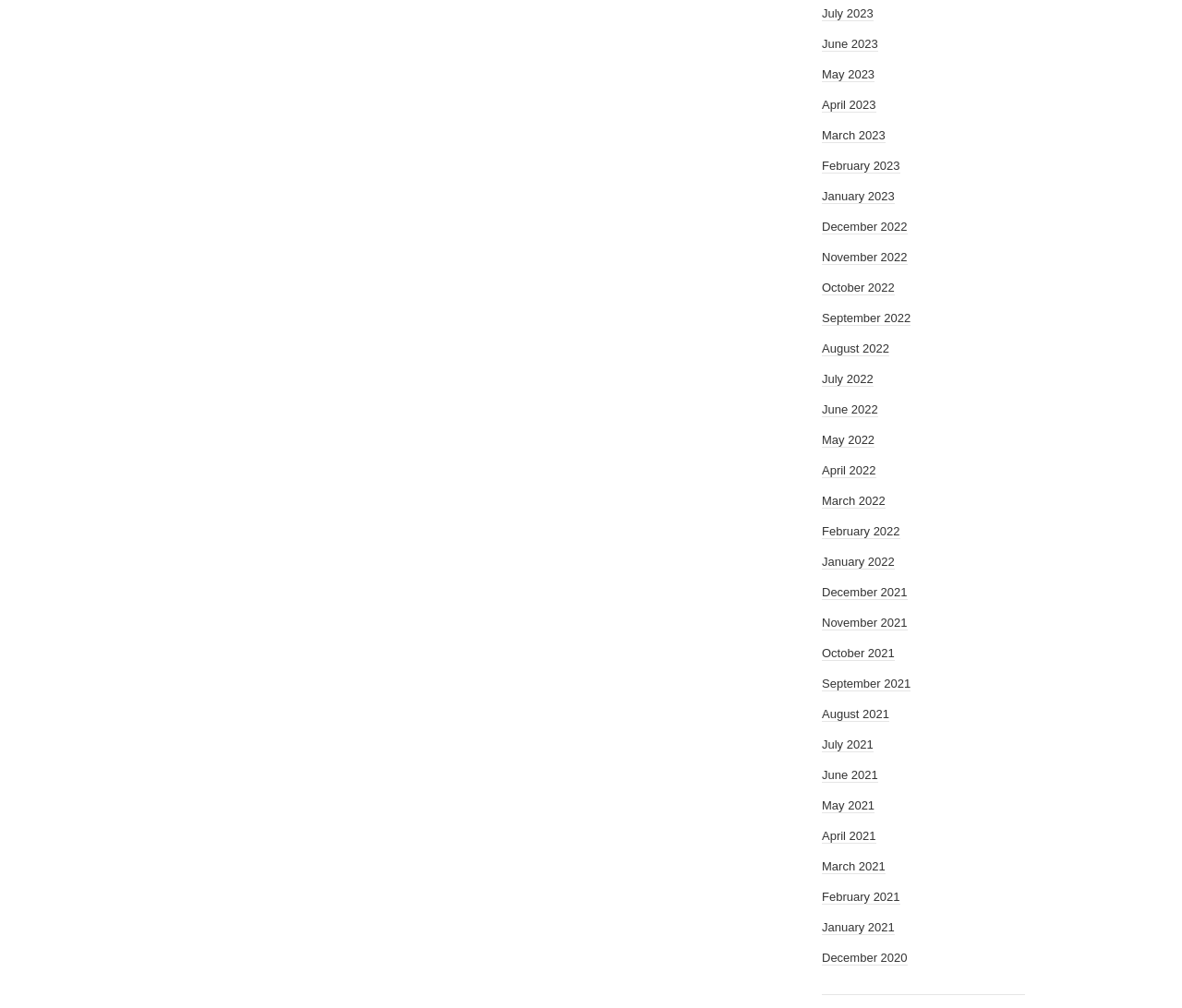Are the months listed in chronological order?
Please look at the screenshot and answer using one word or phrase.

Yes